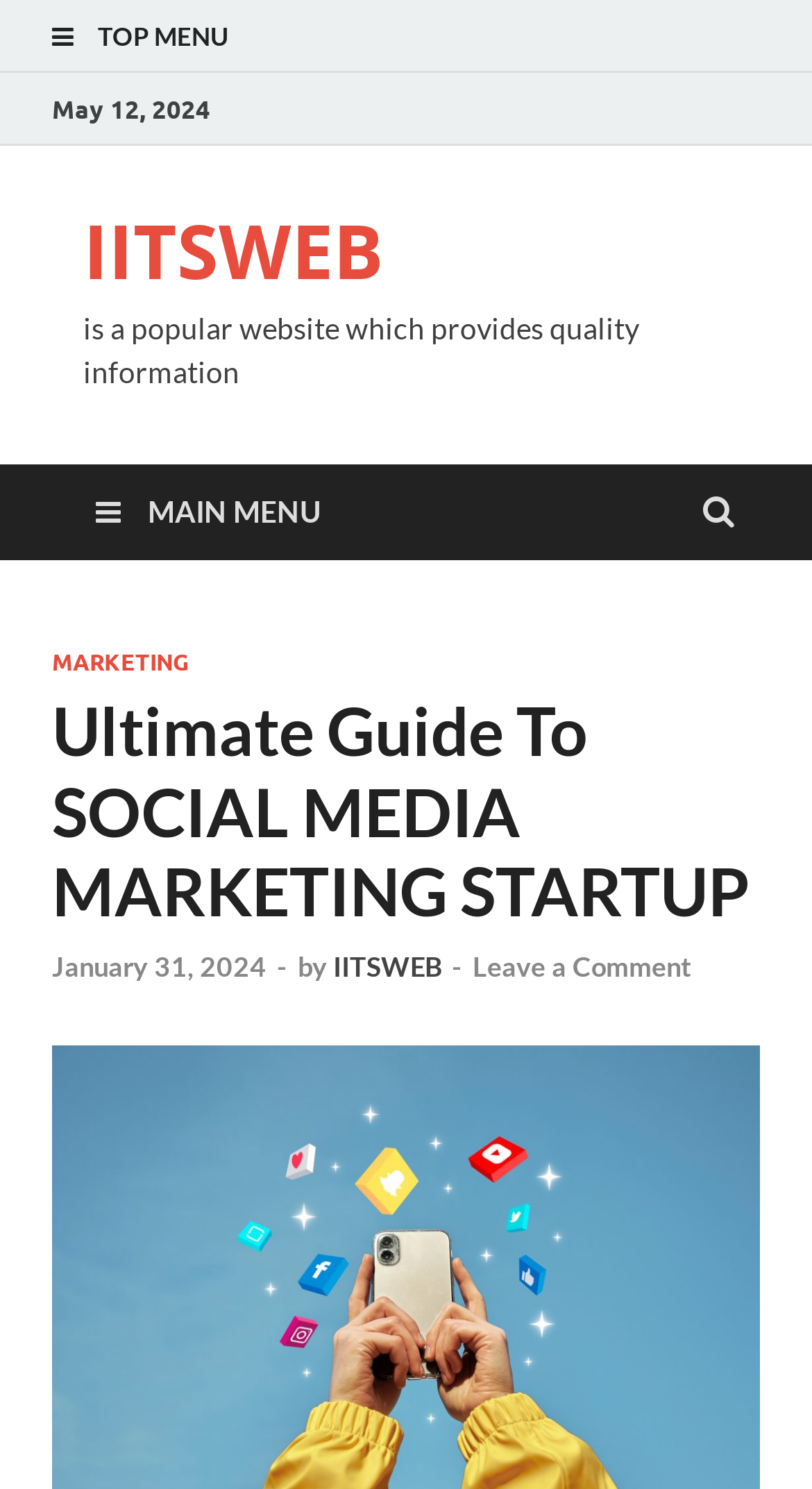Provide a one-word or one-phrase answer to the question:
What is the category of the article?

MARKETING